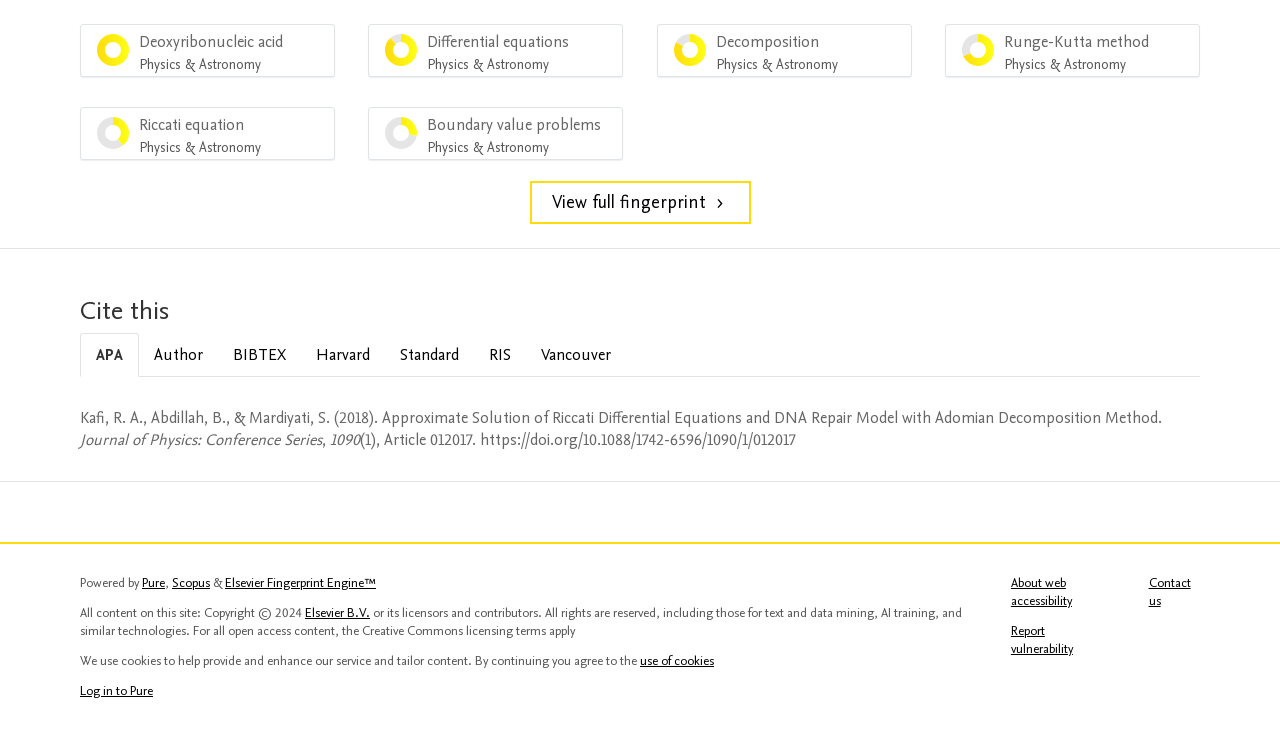Answer the question below using just one word or a short phrase: 
What is the purpose of the 'Cite this' region?

To provide citation information